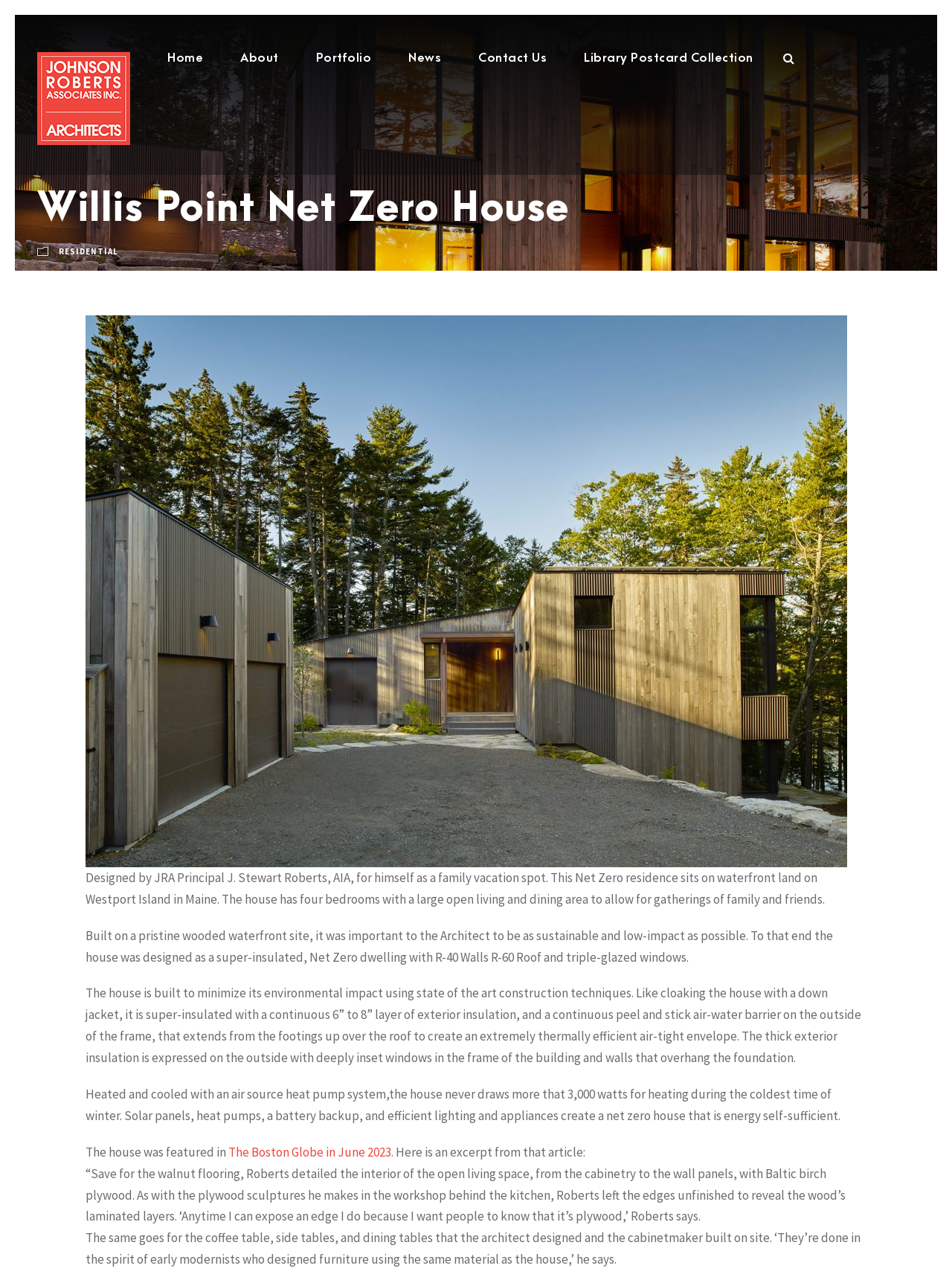Please identify and generate the text content of the webpage's main heading.

Willis Point Net Zero House